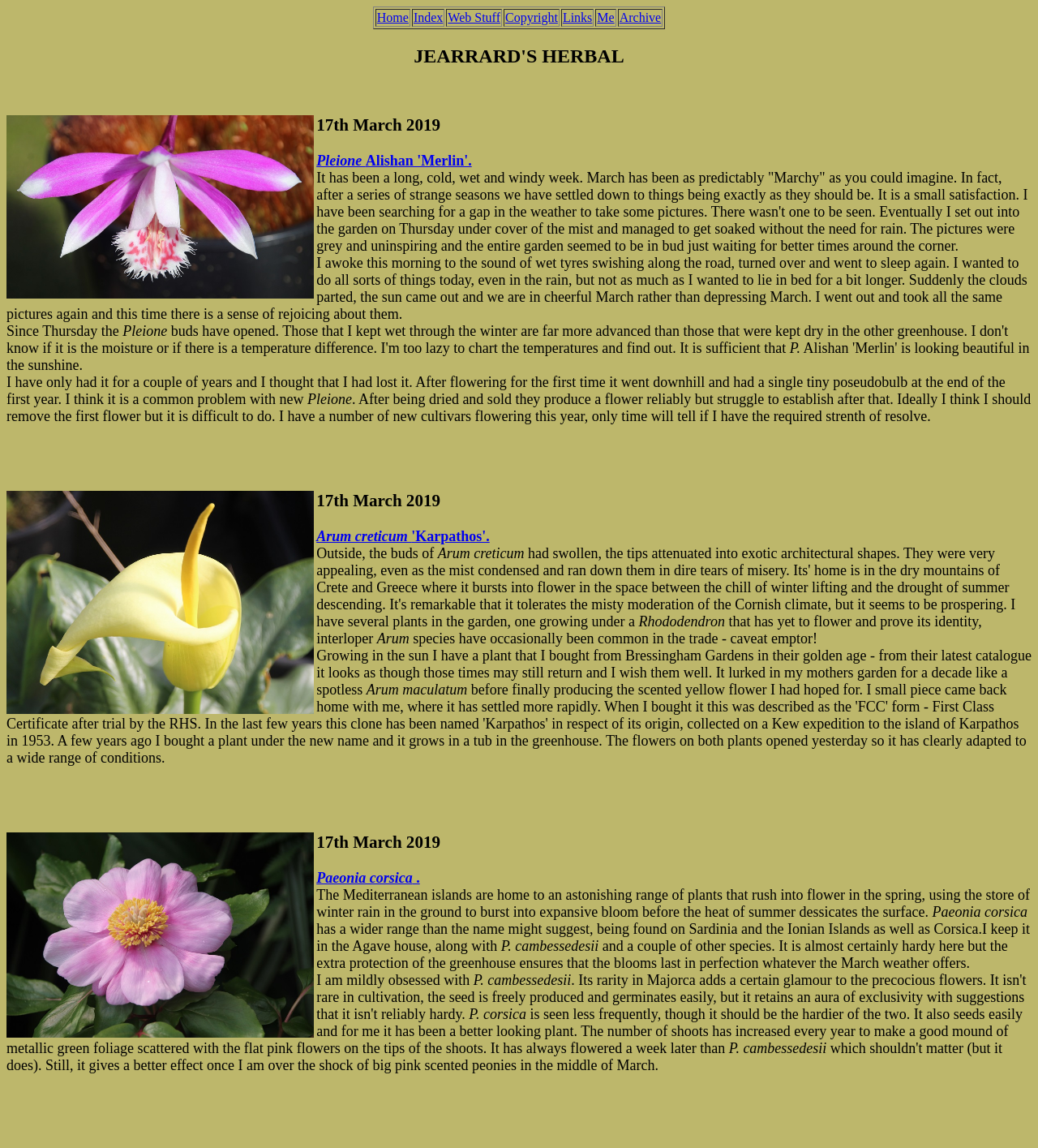Find the bounding box coordinates of the area to click in order to follow the instruction: "Follow the 'Arum creticum Karpathos' link".

[0.305, 0.46, 0.472, 0.474]